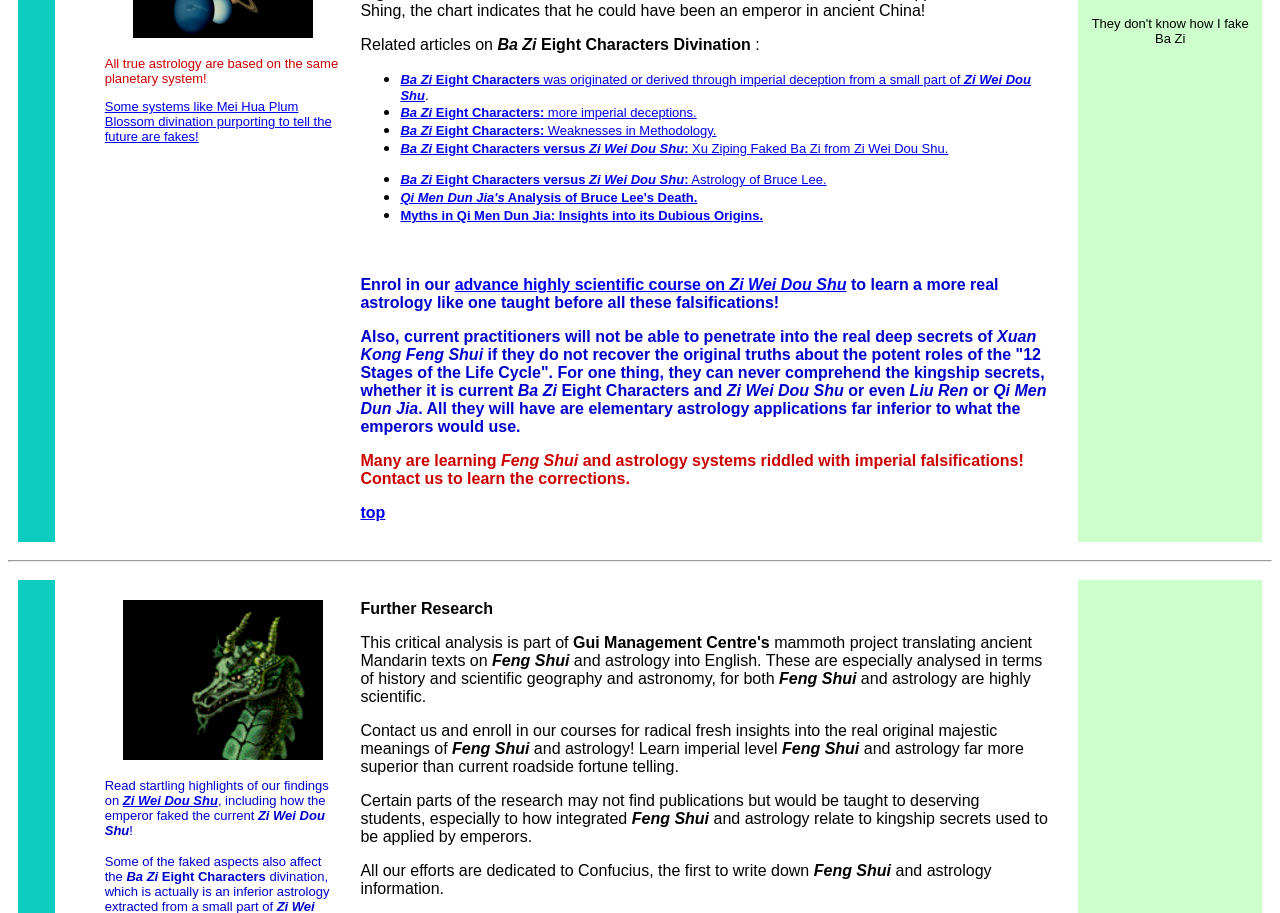What is the relationship between Ba Zi Eight Characters and Zi Wei Dou Shu?
Offer a detailed and exhaustive answer to the question.

The webpage suggests that Ba Zi Eight Characters was originated or derived through imperial deception from a small part of Zi Wei Dou Shu, implying that Ba Zi is a corrupted or falsified version of Zi Wei Dou Shu.